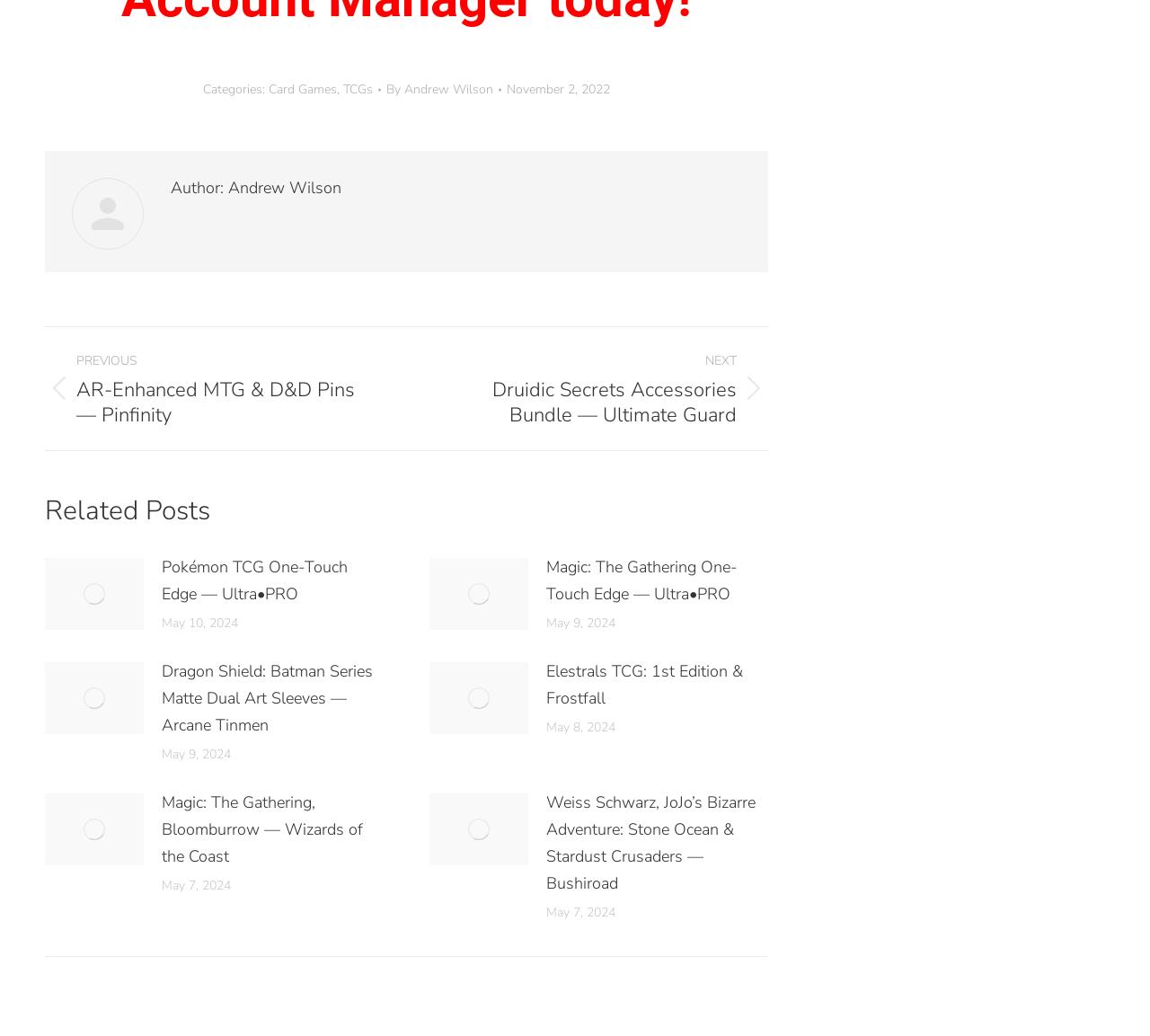Respond to the following query with just one word or a short phrase: 
What is the title of the first related post?

Pokémon TCG One-Touch Edge — Ultra•PRO